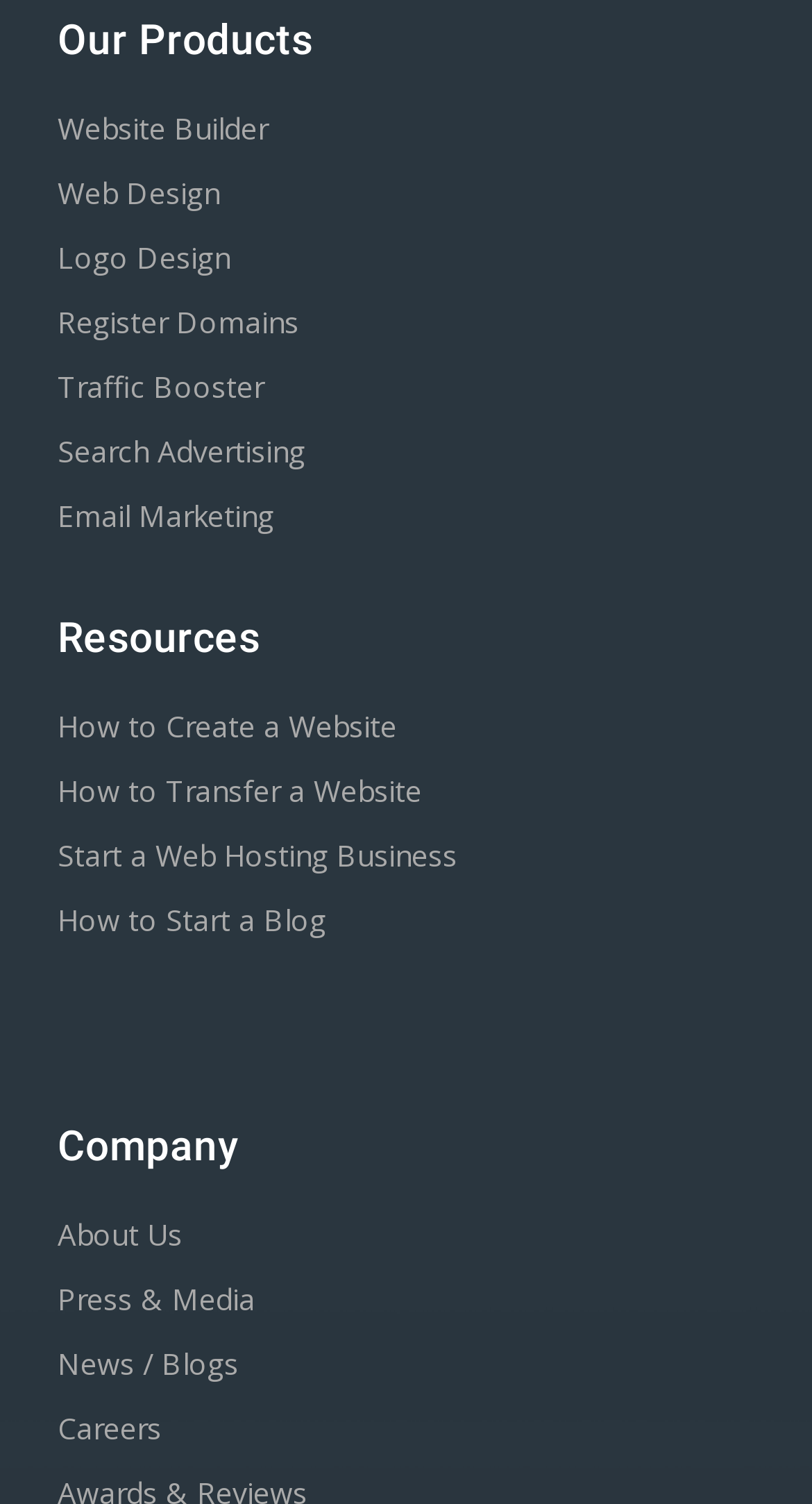Please determine the bounding box coordinates of the element's region to click for the following instruction: "Explore Email Marketing".

[0.071, 0.329, 0.337, 0.355]